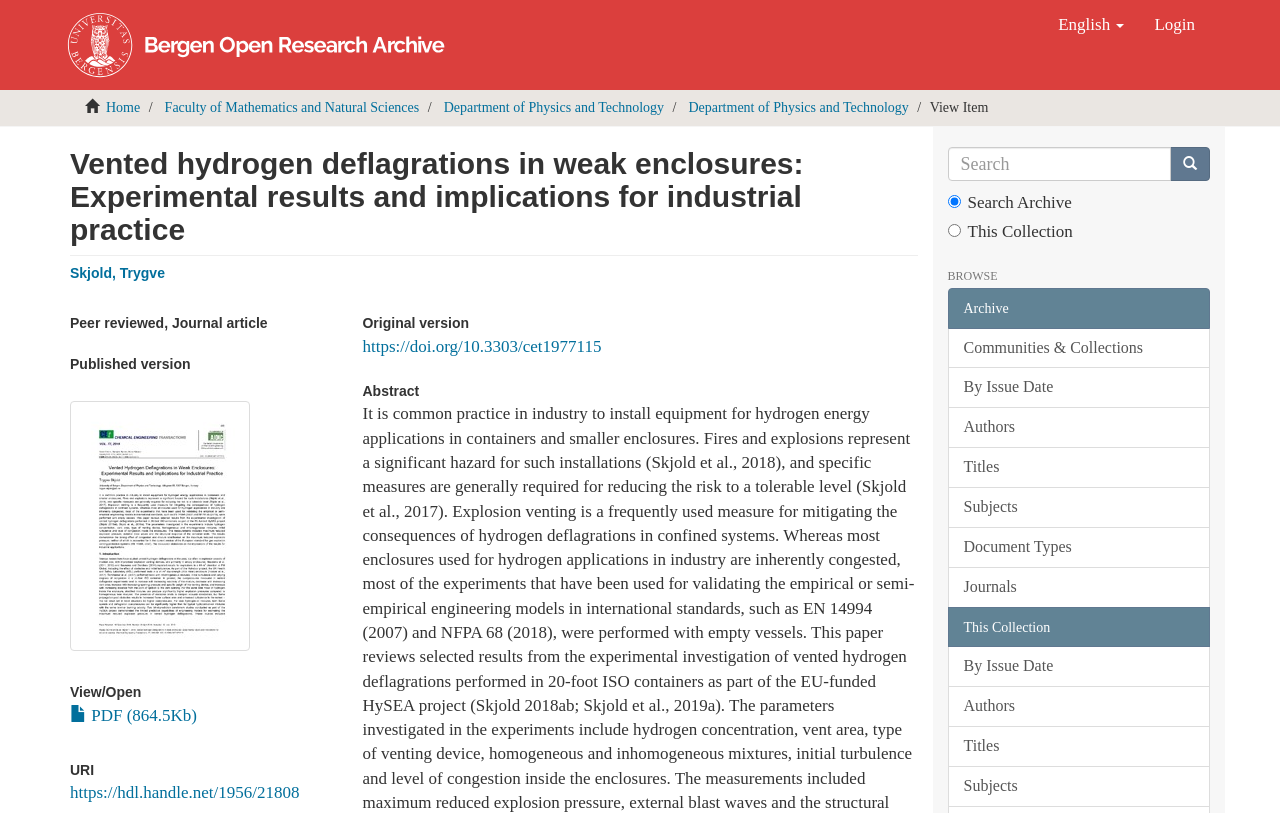Can you find the bounding box coordinates for the UI element given this description: "English"? Provide the coordinates as four float numbers between 0 and 1: [left, top, right, bottom].

[0.815, 0.0, 0.89, 0.062]